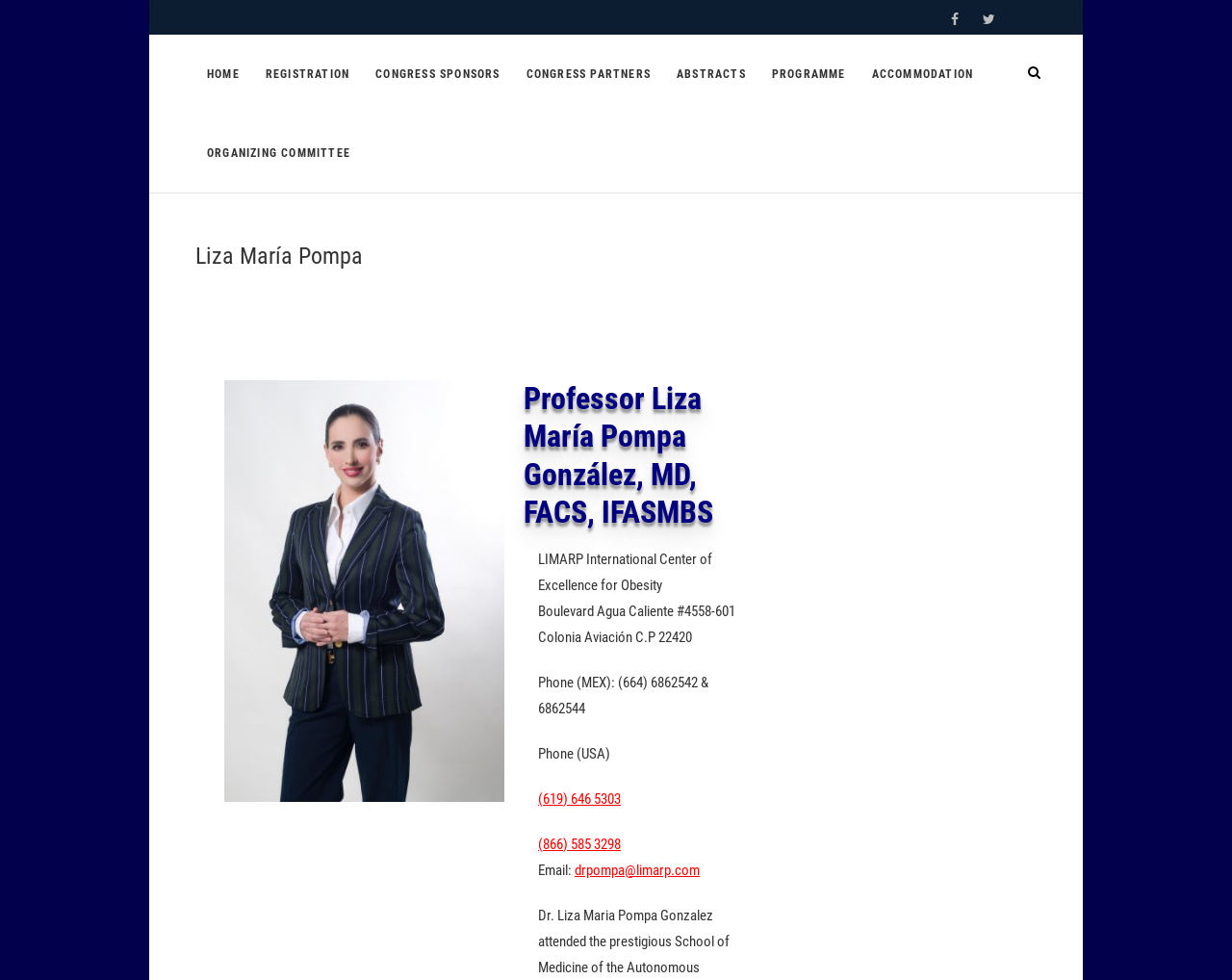What is the primary heading on this webpage?

Liza María Pompa